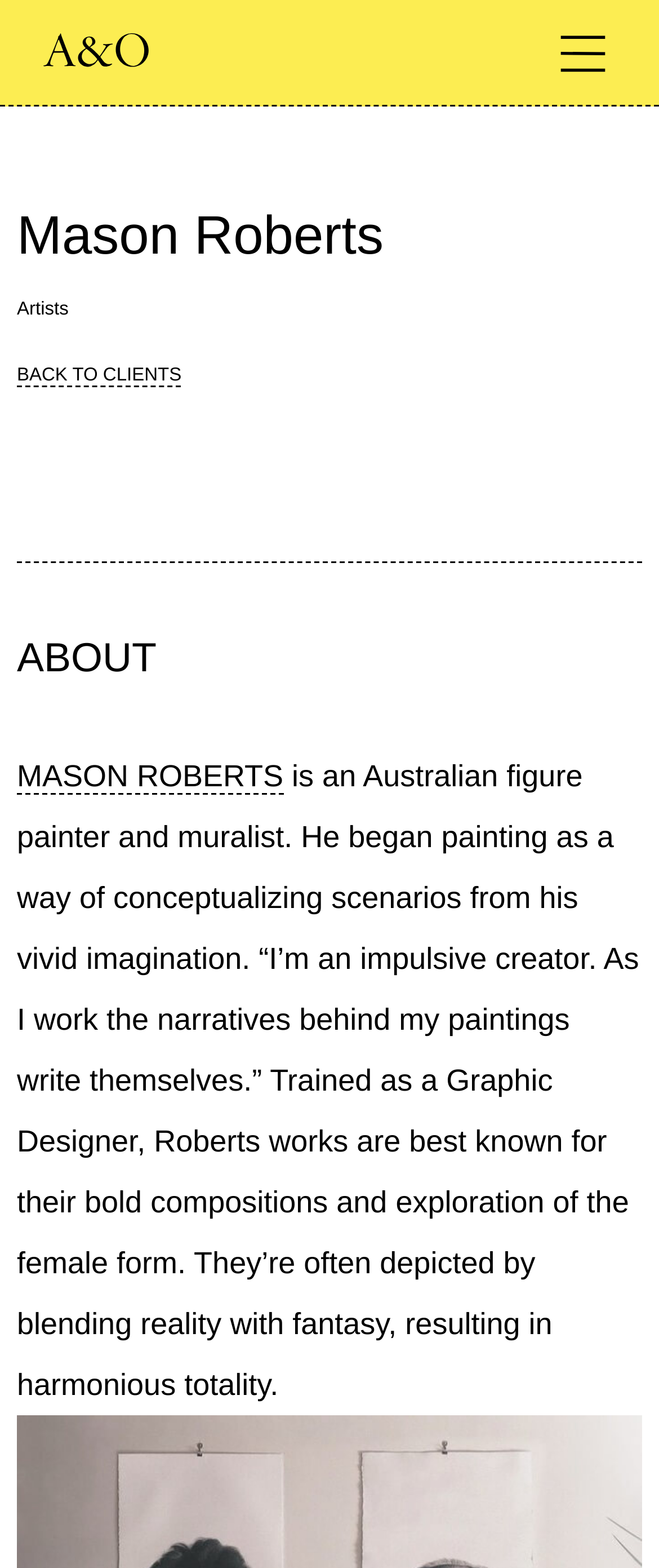Create a detailed summary of the webpage's content and design.

The webpage is about Mason Roberts, an Australian figure painter and muralist. At the top left corner, there is an A&O logo, which is a link. On the opposite side, at the top right corner, there is a menu toggle button. Below the logo, the name "Mason Roberts" is displayed prominently in a heading. 

To the right of the name, there is a static text "Artists". Below that, there is a link "BACK TO CLIENTS". Further down, there is a heading "ABOUT" followed by a link "MASON ROBERTS". Below the link, there is a paragraph of text that describes Mason Roberts' background, artistic style, and creative process.